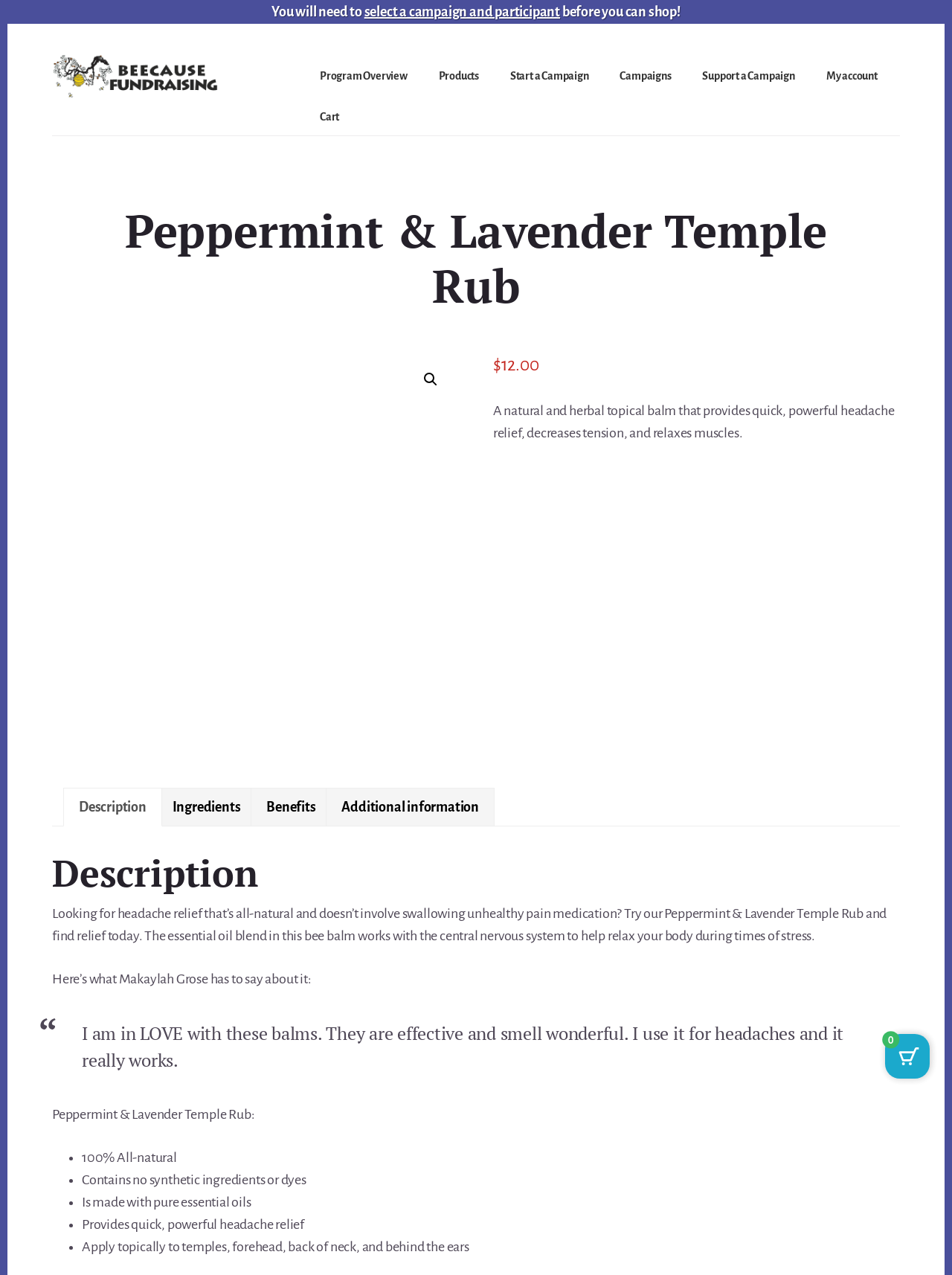From the given element description: "Start a Campaign", find the bounding box for the UI element. Provide the coordinates as four float numbers between 0 and 1, in the order [left, top, right, bottom].

[0.533, 0.047, 0.622, 0.074]